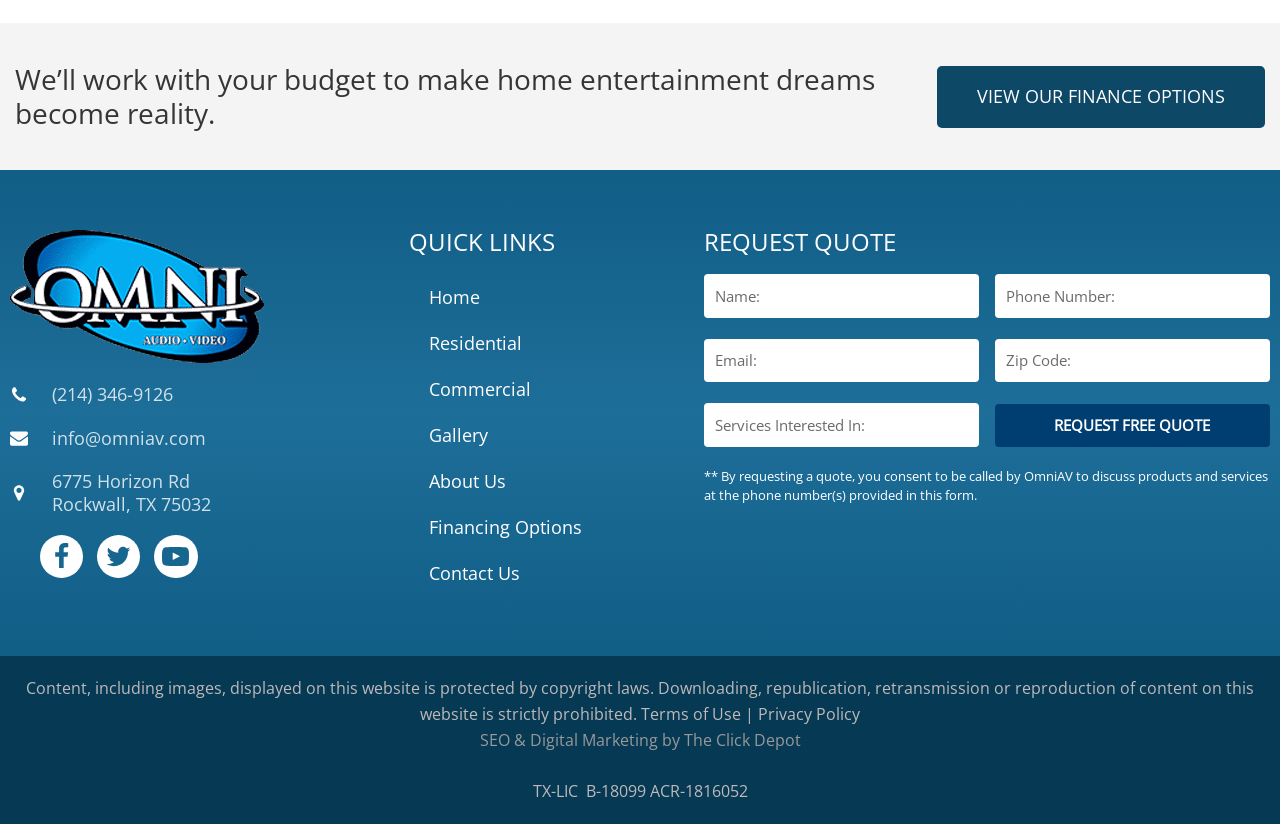Using details from the image, please answer the following question comprehensively:
What is the address of the company?

I found the address by looking at the static text elements '6775 Horizon Rd' and 'Rockwall, TX 75032' which are located next to the map marker image at the top of the webpage.